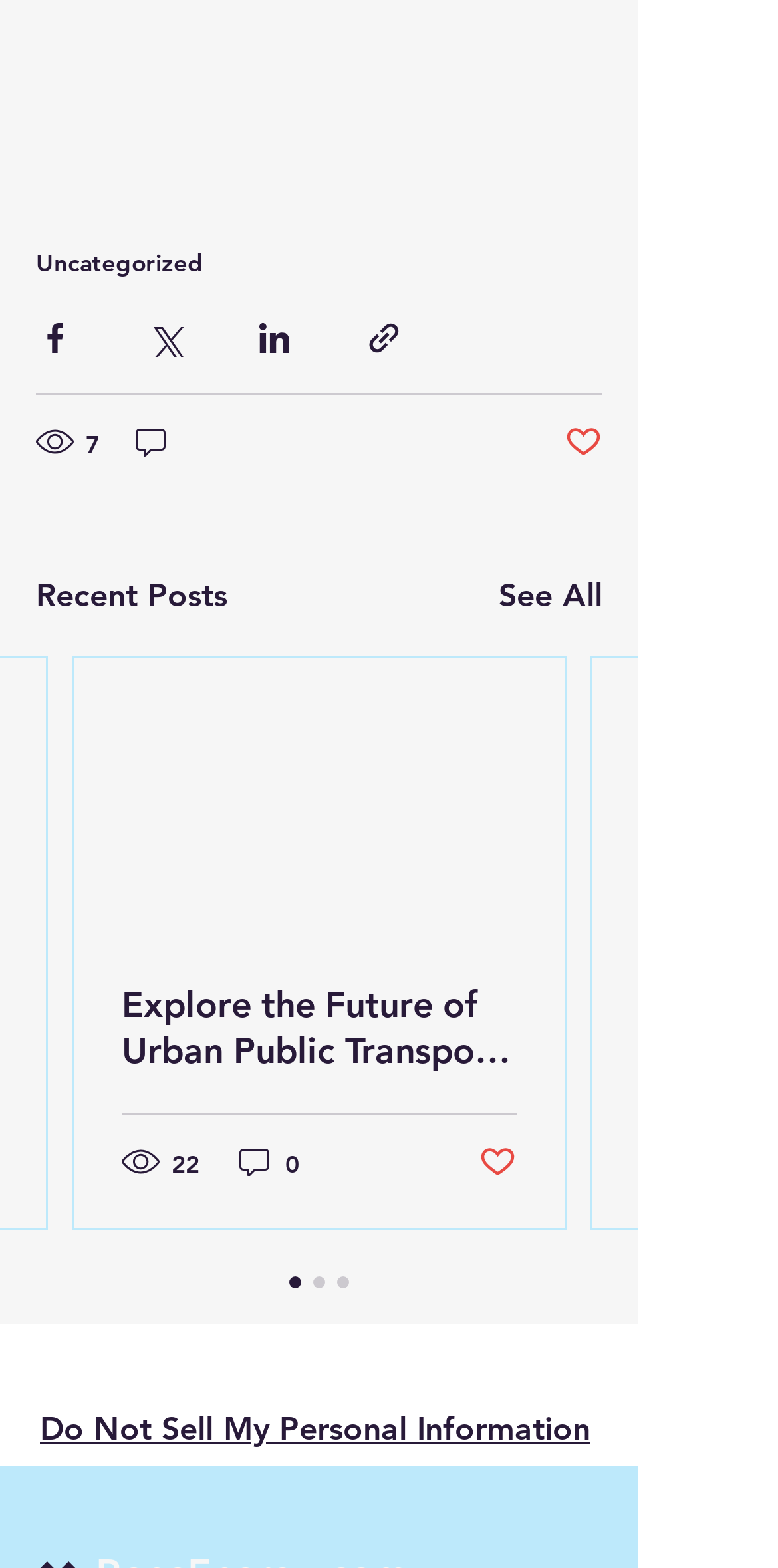Show the bounding box coordinates for the HTML element described as: "name="EMAIL" placeholder="Your email address.."".

None